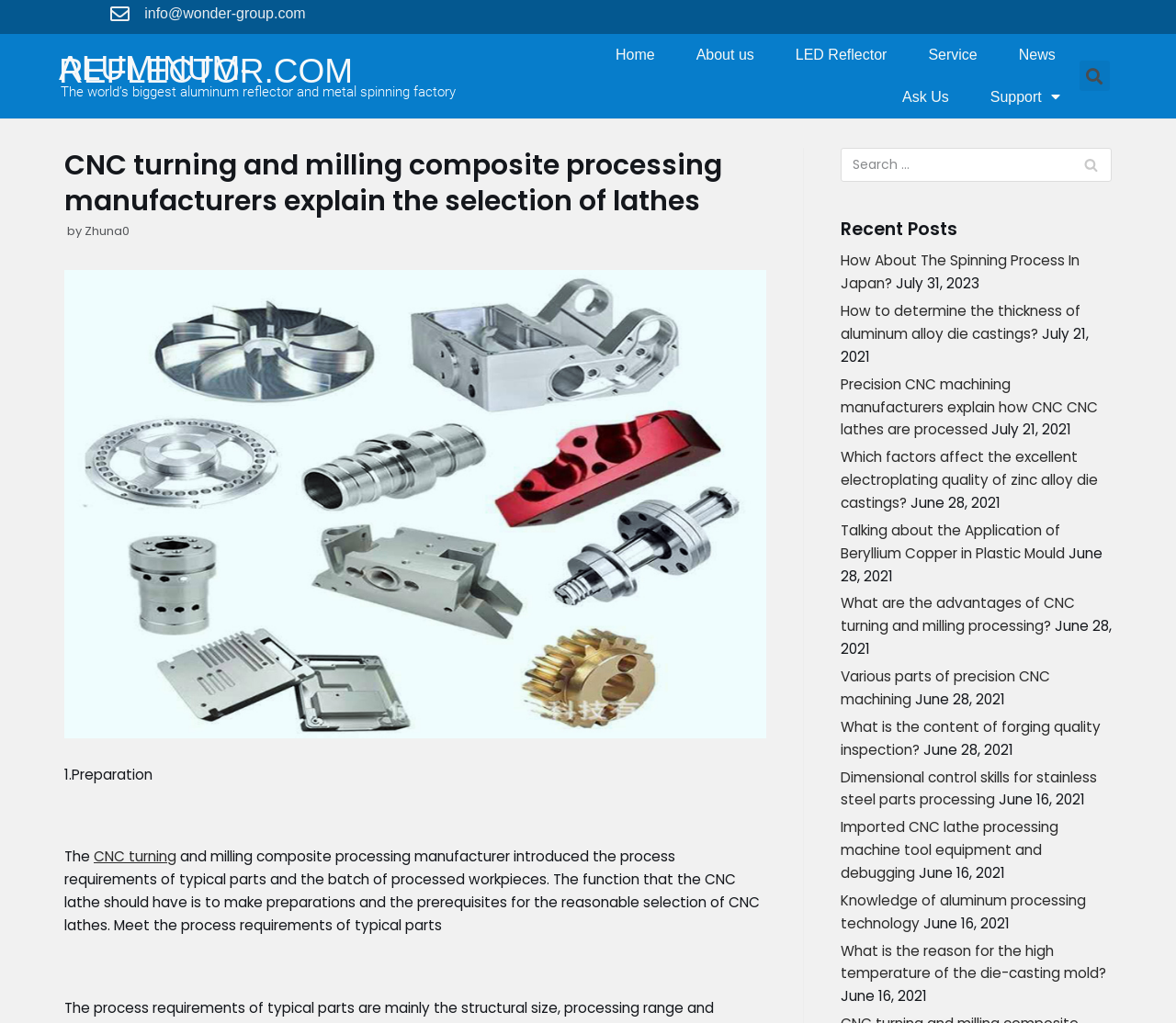What is the main topic of the webpage?
With the help of the image, please provide a detailed response to the question.

The main topic of the webpage can be determined by looking at the heading and the content of the webpage. The heading 'CNC turning and milling composite processing manufacturers explain the selection of lathes' and the text that follows it suggest that the main topic is related to CNC turning and milling.